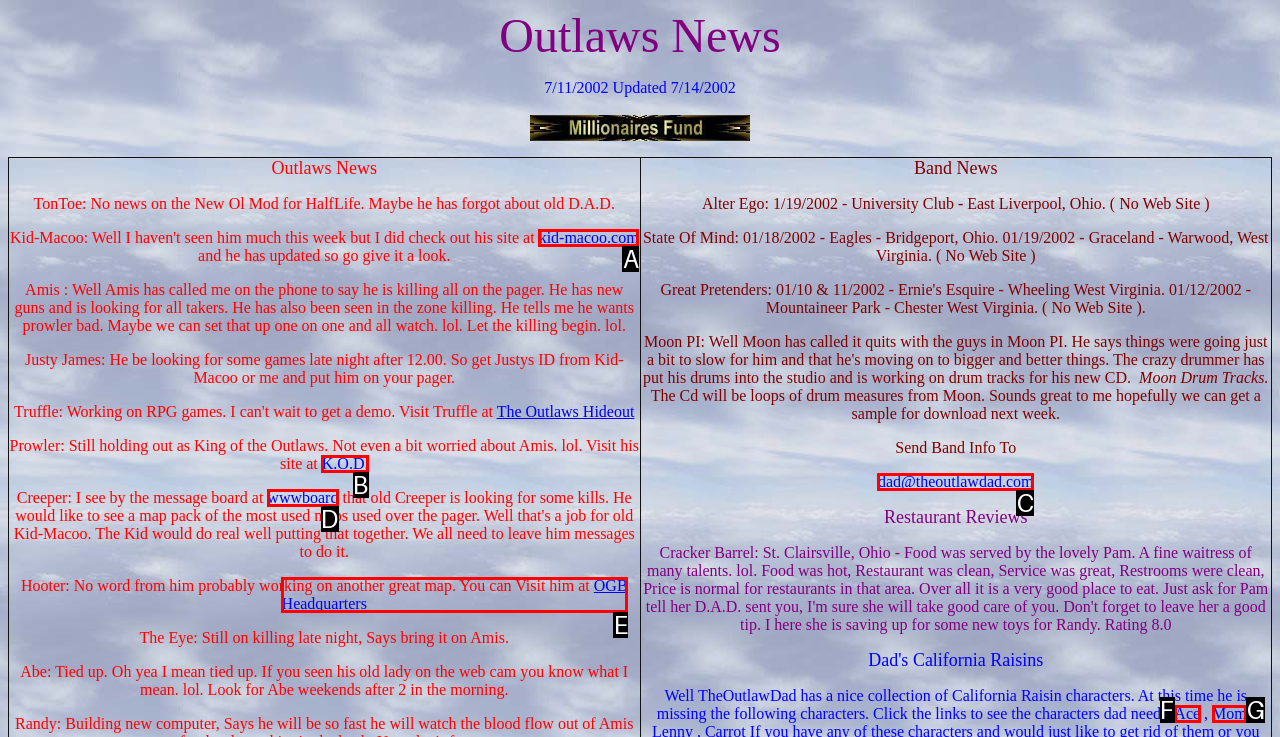Select the letter of the option that corresponds to: K.O.D.
Provide the letter from the given options.

B